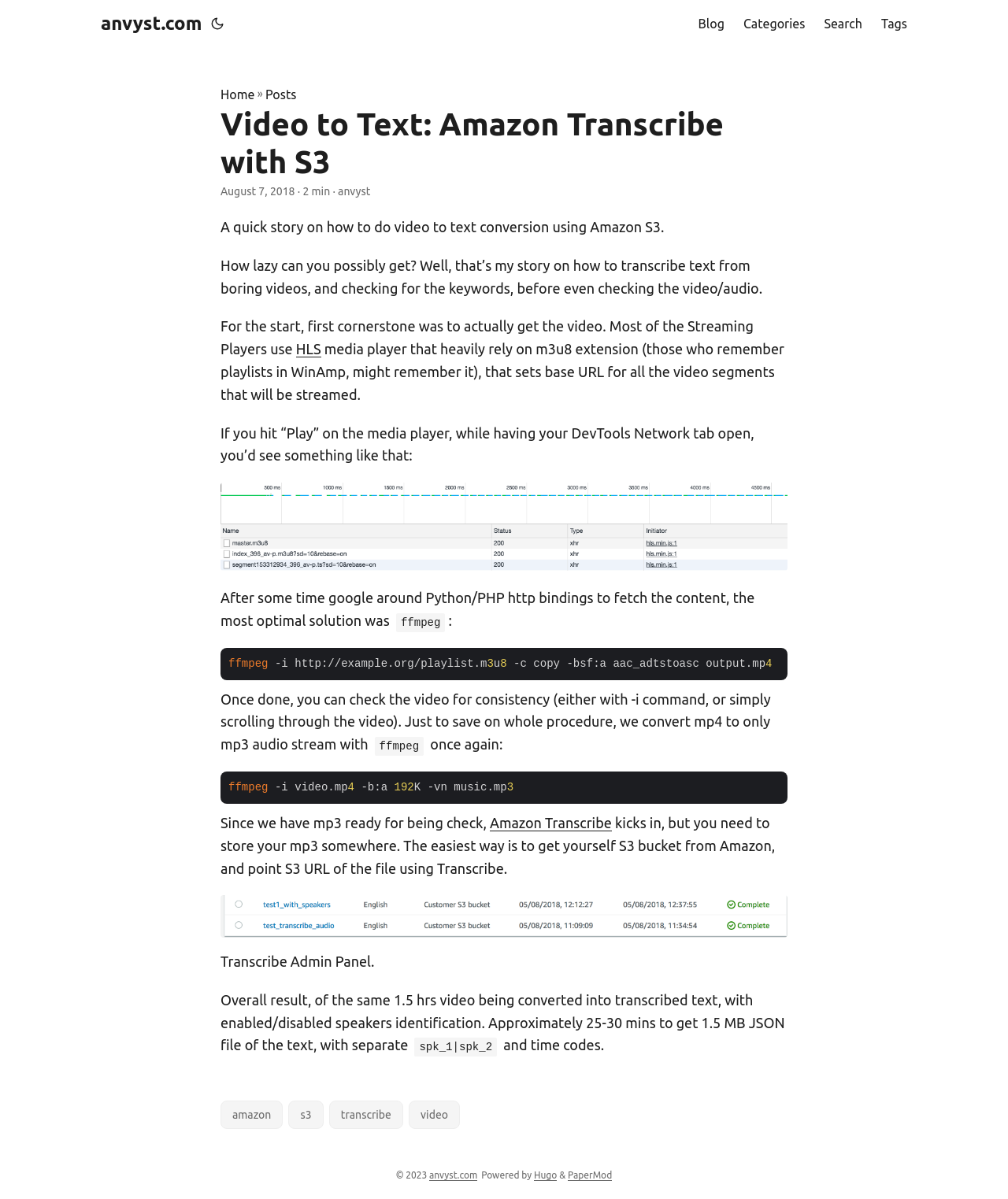Answer the question in a single word or phrase:
What is the name of the service used for transcribing text from audio files?

Amazon Transcribe